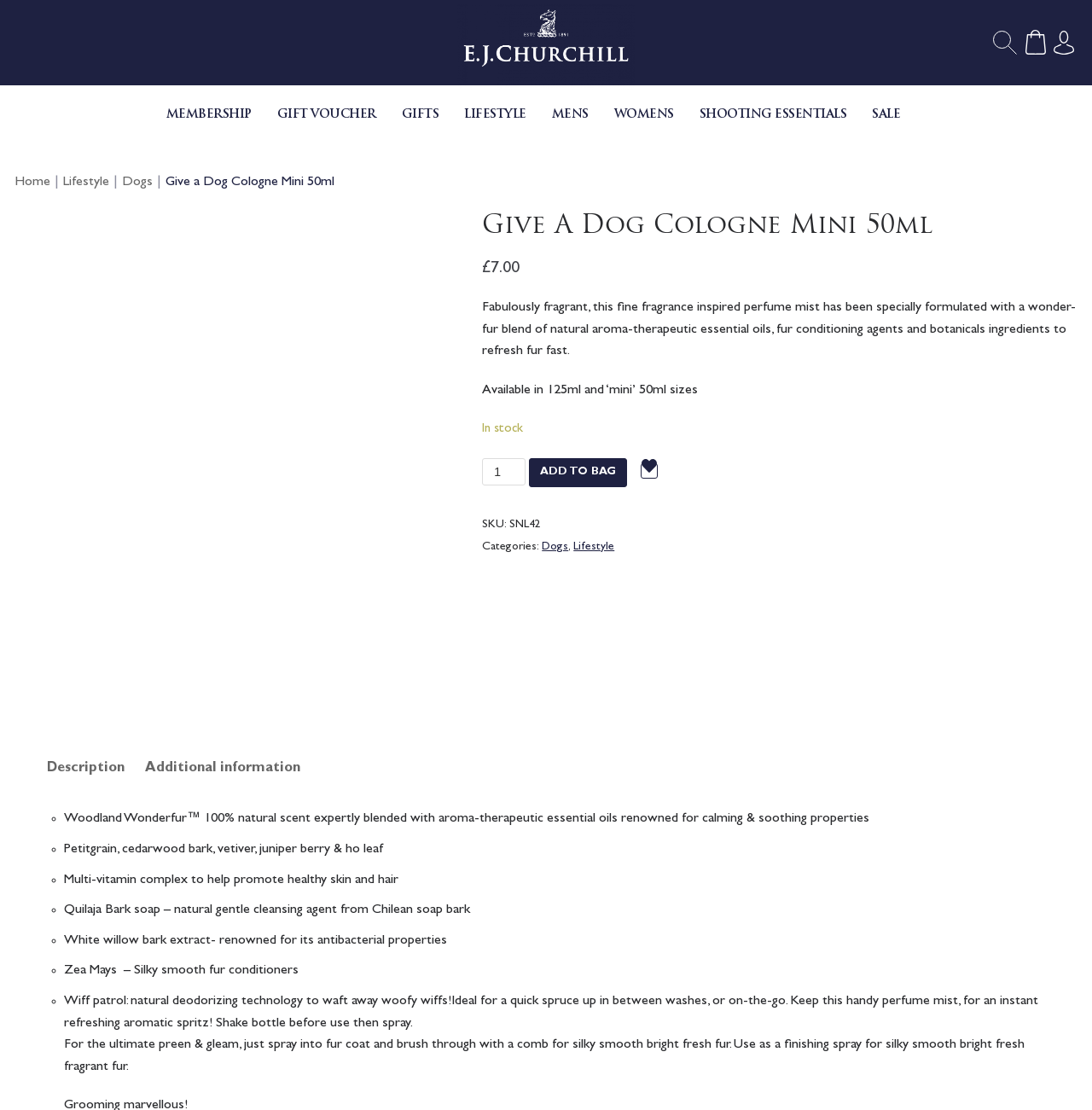Determine the bounding box coordinates for the area that should be clicked to carry out the following instruction: "Add Give a Dog Cologne Mini 50ml to wishlist".

[0.587, 0.417, 0.602, 0.431]